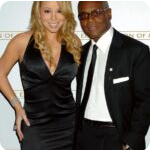What is the nature of the event in the background?
Ensure your answer is thorough and detailed.

The caption implies that the image is set against the backdrop of a formal event, possibly celebrating the contributions of L.A. Reid and Mariah Carey to the music industry, which is evident from their elegant attire and the overall ambiance of the image.